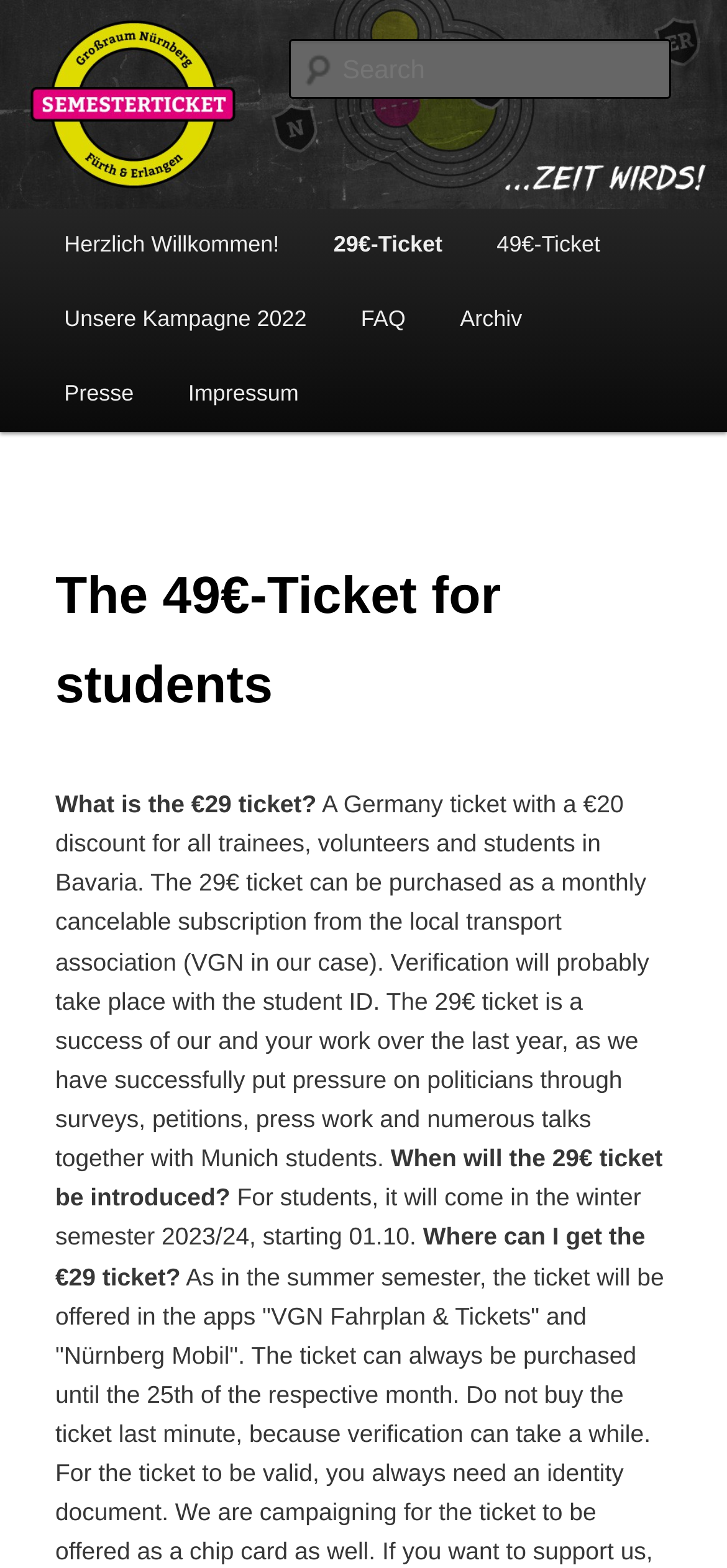Using the webpage screenshot and the element description Presse, determine the bounding box coordinates. Specify the coordinates in the format (top-left x, top-left y, bottom-right x, bottom-right y) with values ranging from 0 to 1.

[0.051, 0.228, 0.221, 0.276]